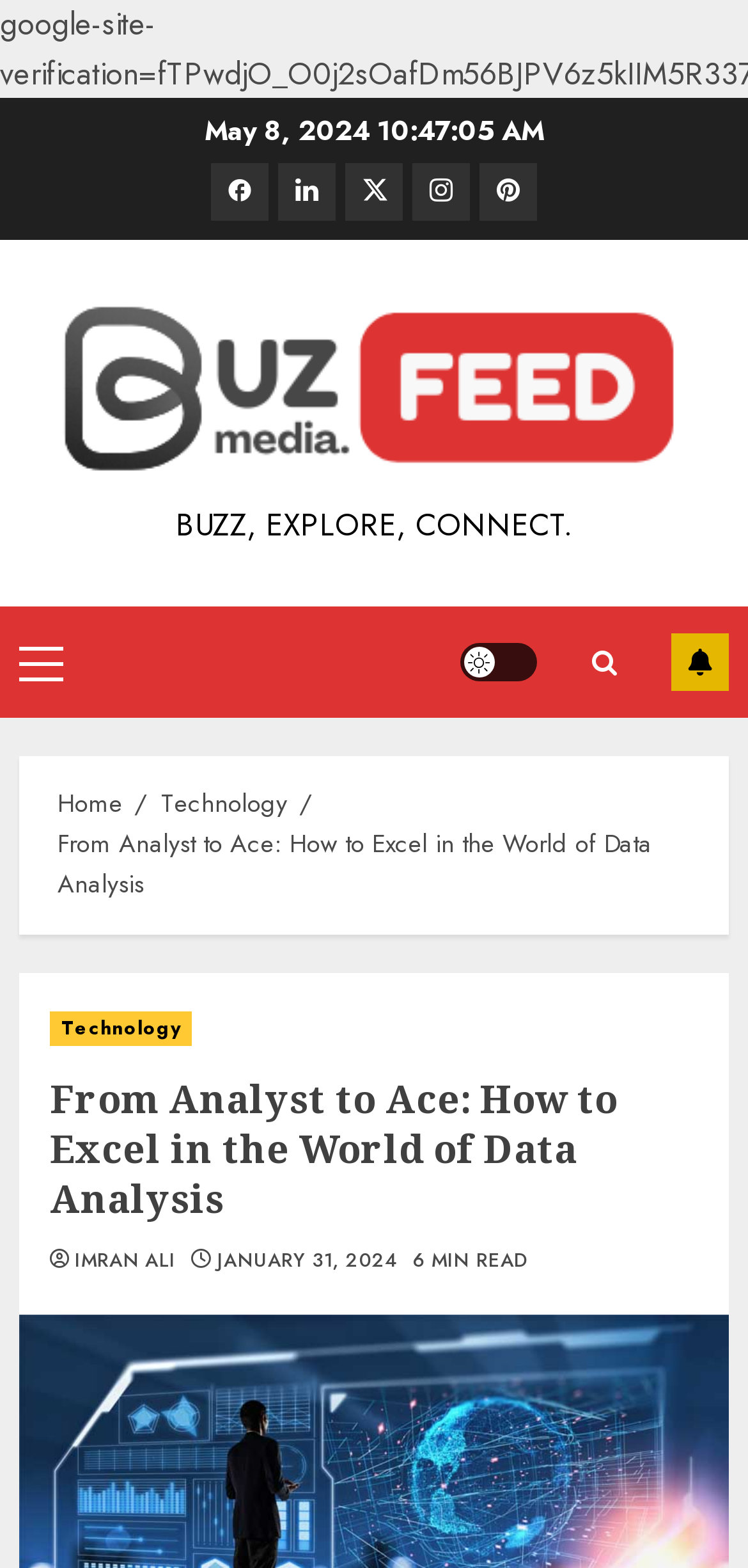Indicate the bounding box coordinates of the clickable region to achieve the following instruction: "Subscribe to the newsletter."

[0.897, 0.404, 0.974, 0.441]